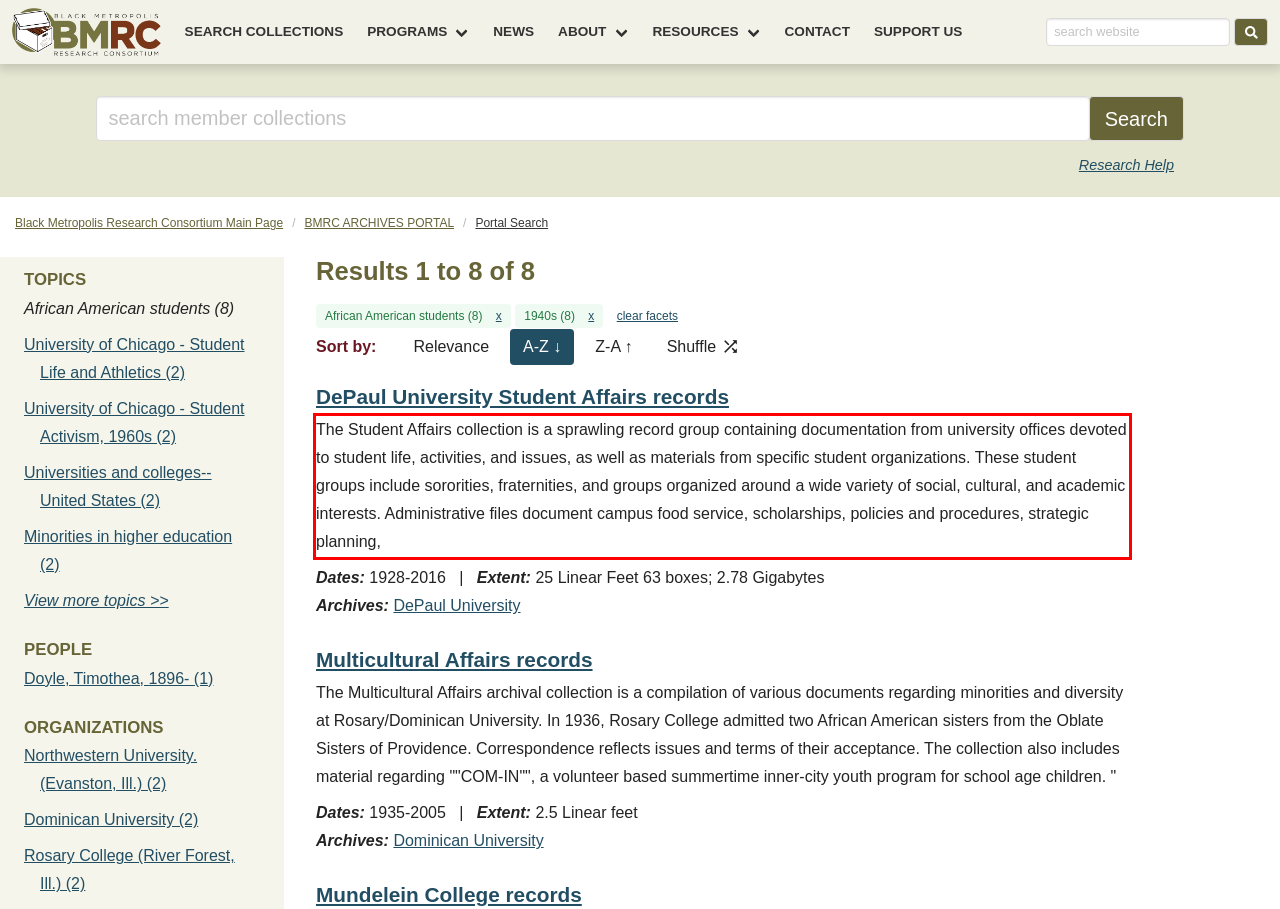Examine the webpage screenshot and use OCR to obtain the text inside the red bounding box.

The Student Affairs collection is a sprawling record group containing documentation from university offices devoted to student life, activities, and issues, as well as materials from specific student organizations. These student groups include sororities, fraternities, and groups organized around a wide variety of social, cultural, and academic interests. Administrative files document campus food service, scholarships, policies and procedures, strategic planning,